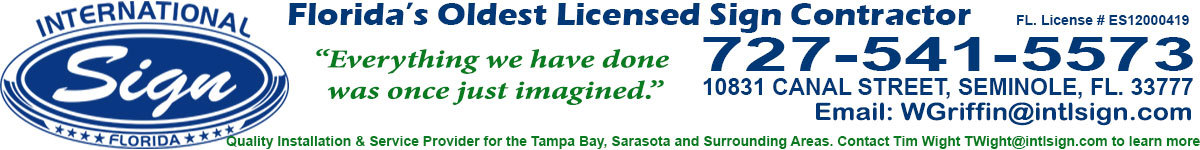What is the phone number provided for contact?
Using the image as a reference, give an elaborate response to the question.

The contact details highlighted in the image include a phone number, which is 727-541-5573, along with the physical address and an email address for inquiries.